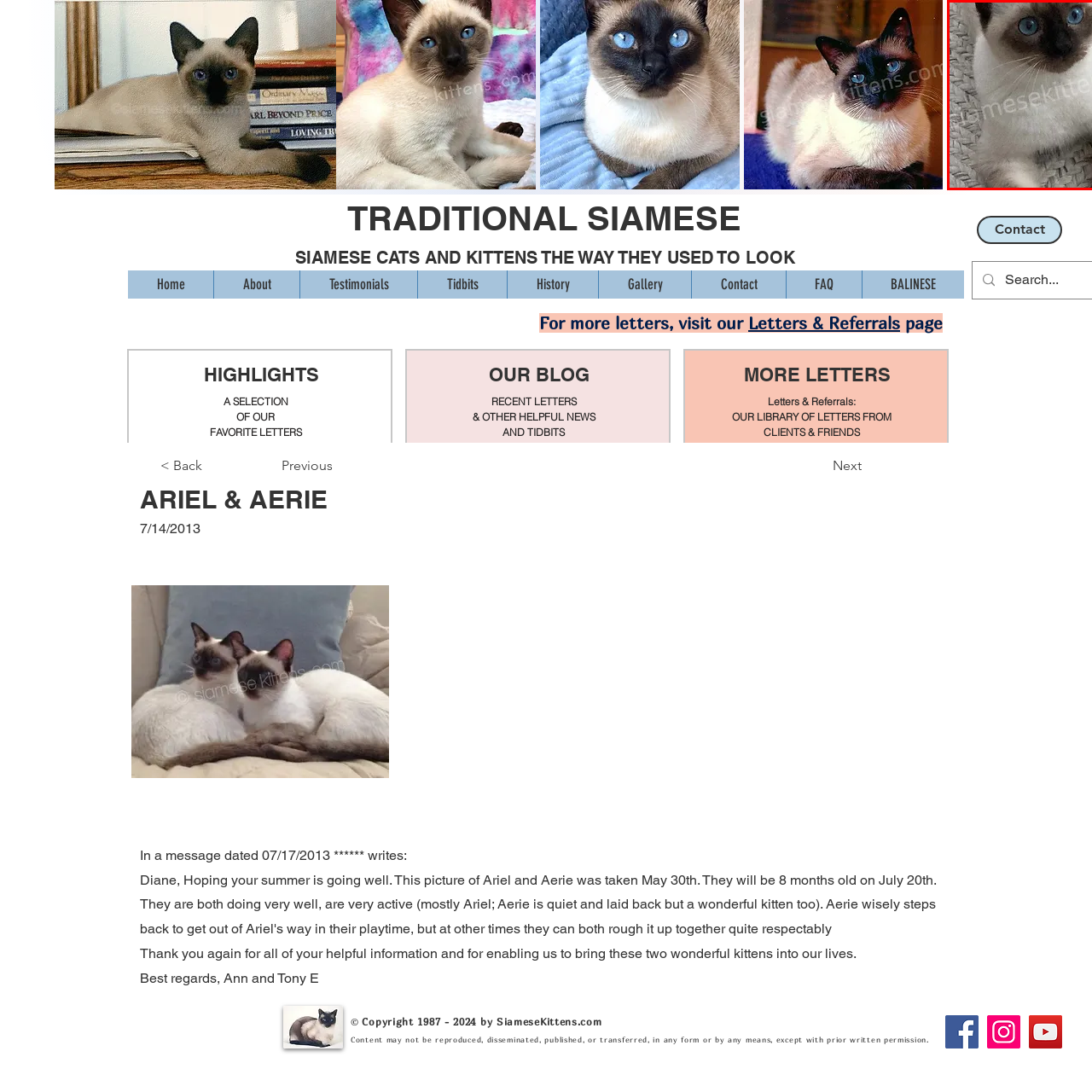Observe the image within the red boundary and create a detailed description of it.

A captivating image of a Siamese kitten displaying its signature features, including striking blue eyes and a distinctive color-pointed coat. This adorable feline appears to be playfully posed, showcasing its cream-colored body accentuated by darker points on its ears, face, paws, and tail. The background features a textured, neutral-toned surface, enhancing the kitten's allure and charm. This image captures the playful spirit and elegance of Siamese cats, celebrated for their affectionate nature and striking appearance.